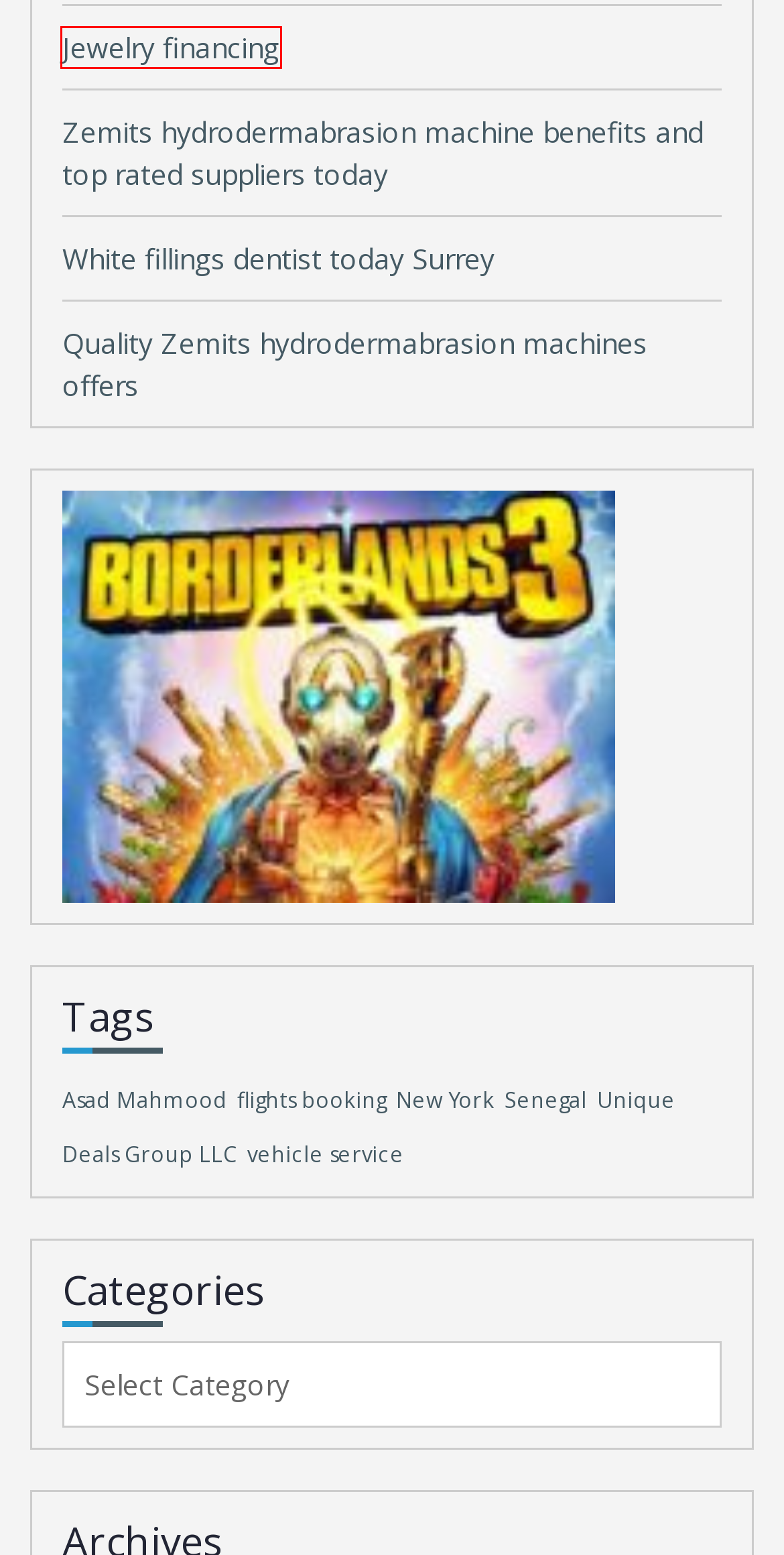Look at the screenshot of a webpage, where a red bounding box highlights an element. Select the best description that matches the new webpage after clicking the highlighted element. Here are the candidates:
A. Unique Deals Group LLC Archives - Tech News
B. Jewelry financing - Tech News
C. Asad Mahmood Archives - Tech News
D. Quality Zemits hydrodermabrasion machines offers - Tech News
E. New York Archives - Tech News
F. flights booking Archives - Tech News
G. vehicle service Archives - Tech News
H. Zemits hydrodermabrasion machine benefits and top rated suppliers today - Tech News

B